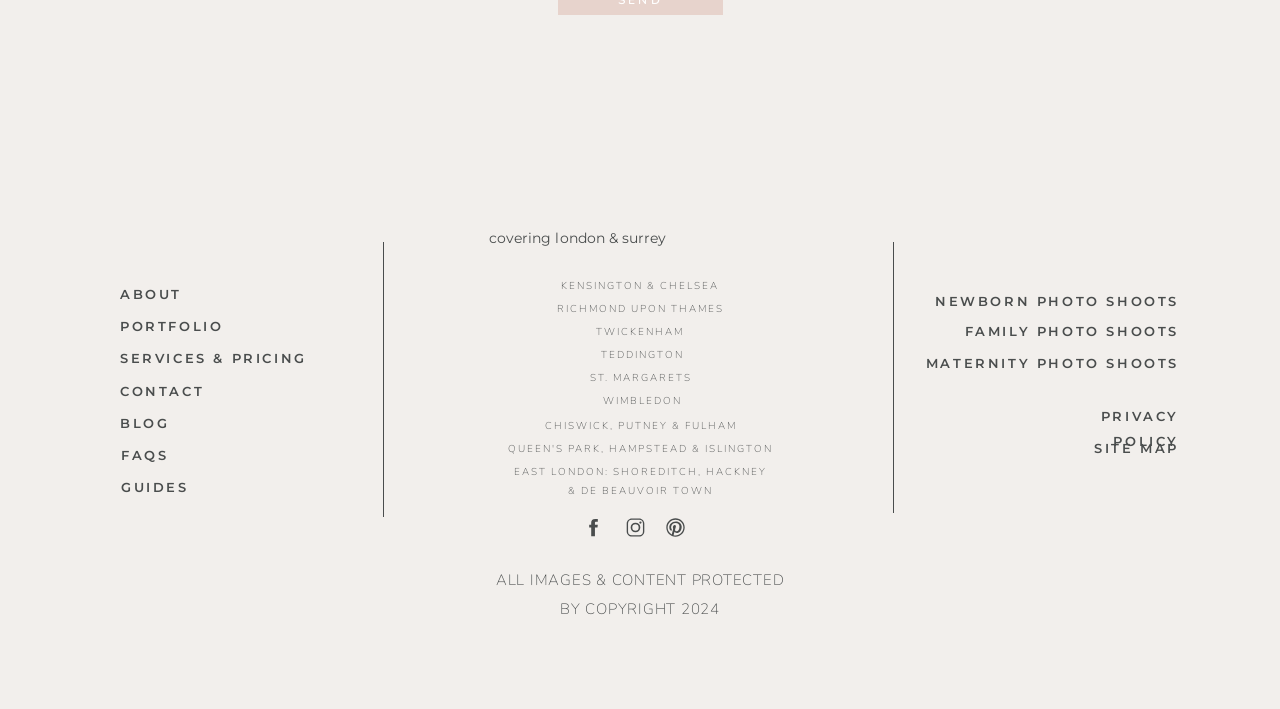Identify the bounding box coordinates for the element you need to click to achieve the following task: "Explore the NEWBORN PHOTO SHOOTS". The coordinates must be four float values ranging from 0 to 1, formatted as [left, top, right, bottom].

[0.723, 0.408, 0.921, 0.44]